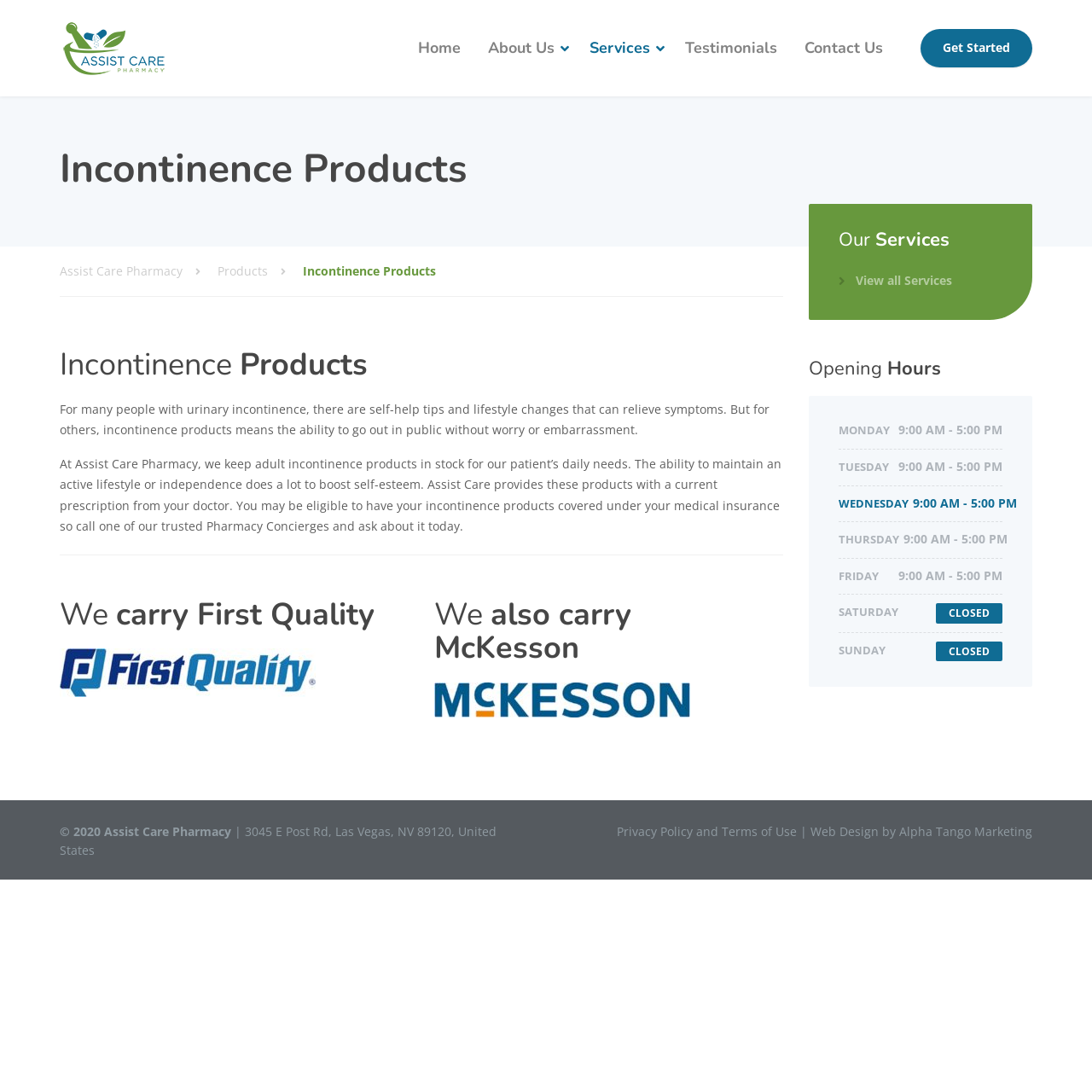Determine the bounding box coordinates for the area that needs to be clicked to fulfill this task: "Check the 'E Times Tour MD.DRIVE' electric bike". The coordinates must be given as four float numbers between 0 and 1, i.e., [left, top, right, bottom].

None